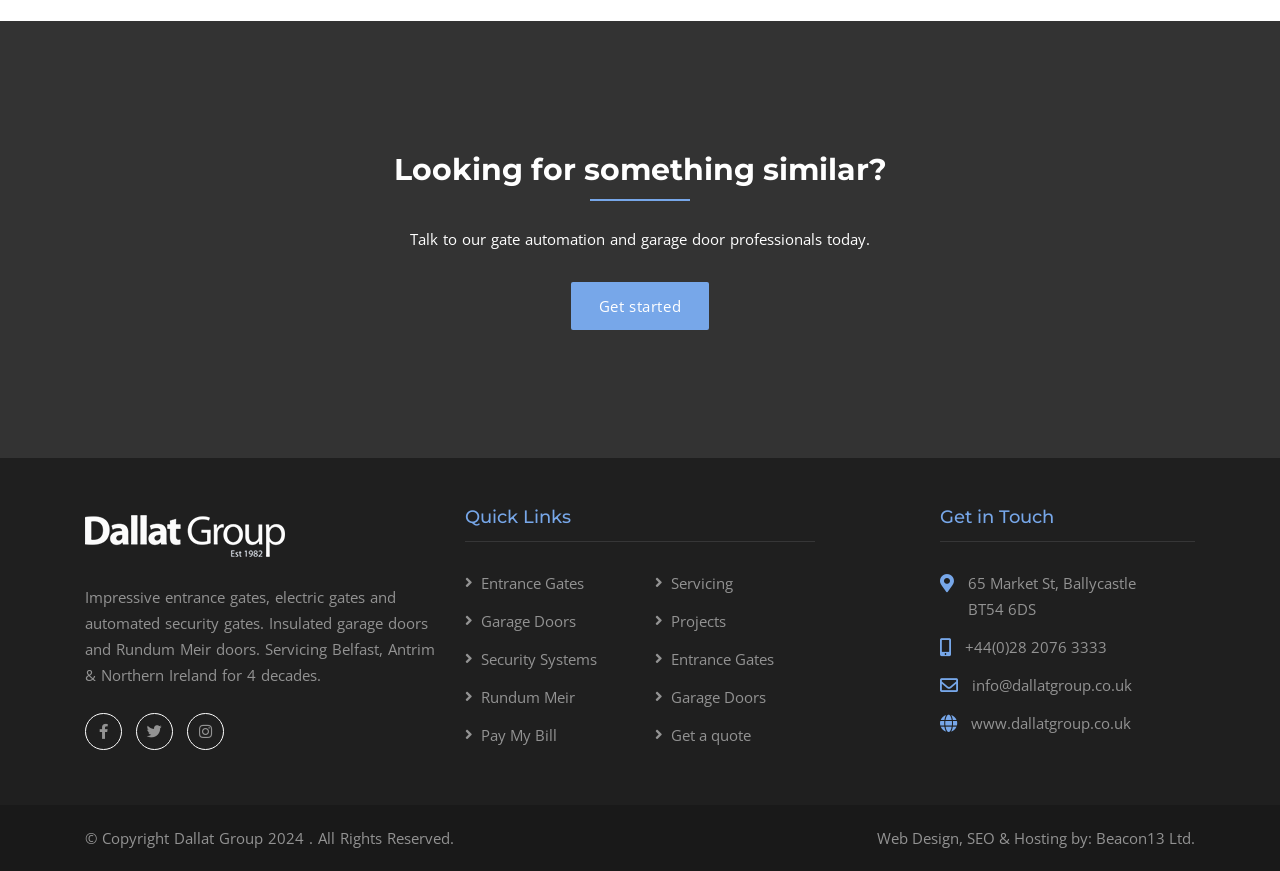Find the bounding box coordinates of the area that needs to be clicked in order to achieve the following instruction: "Talk to our gate automation and garage door professionals today". The coordinates should be specified as four float numbers between 0 and 1, i.e., [left, top, right, bottom].

[0.32, 0.263, 0.68, 0.286]